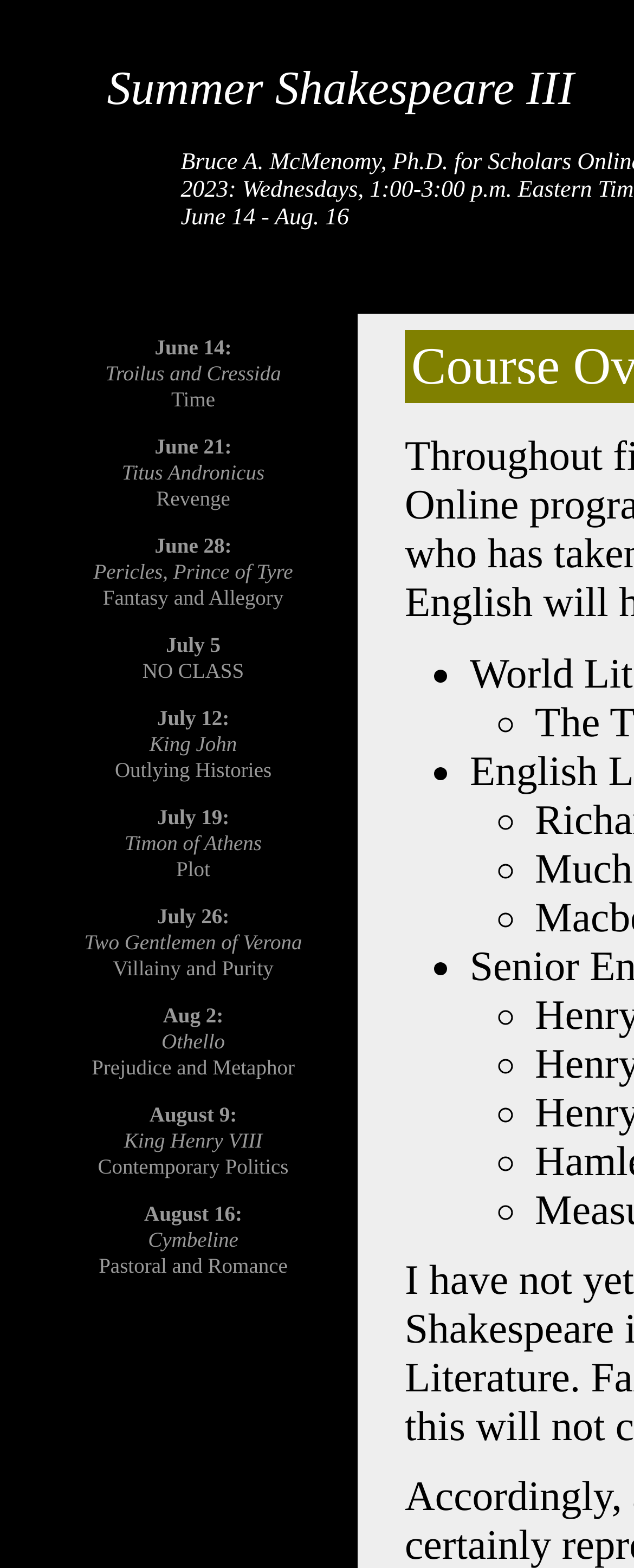Pinpoint the bounding box coordinates of the clickable area needed to execute the instruction: "View King John Outlying Histories". The coordinates should be specified as four float numbers between 0 and 1, i.e., [left, top, right, bottom].

[0.181, 0.45, 0.428, 0.499]